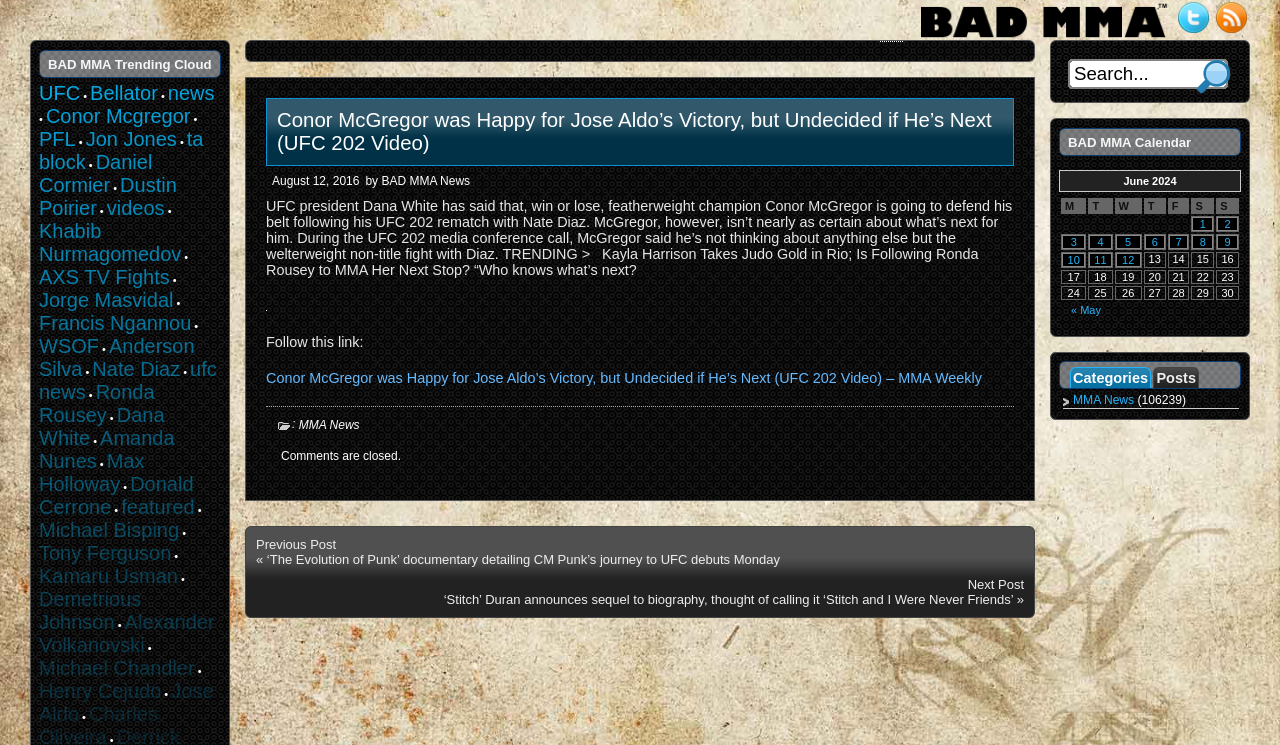Determine the bounding box coordinates of the clickable element to achieve the following action: 'Click on the 'Jose Aldo' link'. Provide the coordinates as four float values between 0 and 1, formatted as [left, top, right, bottom].

[0.03, 0.913, 0.167, 0.974]